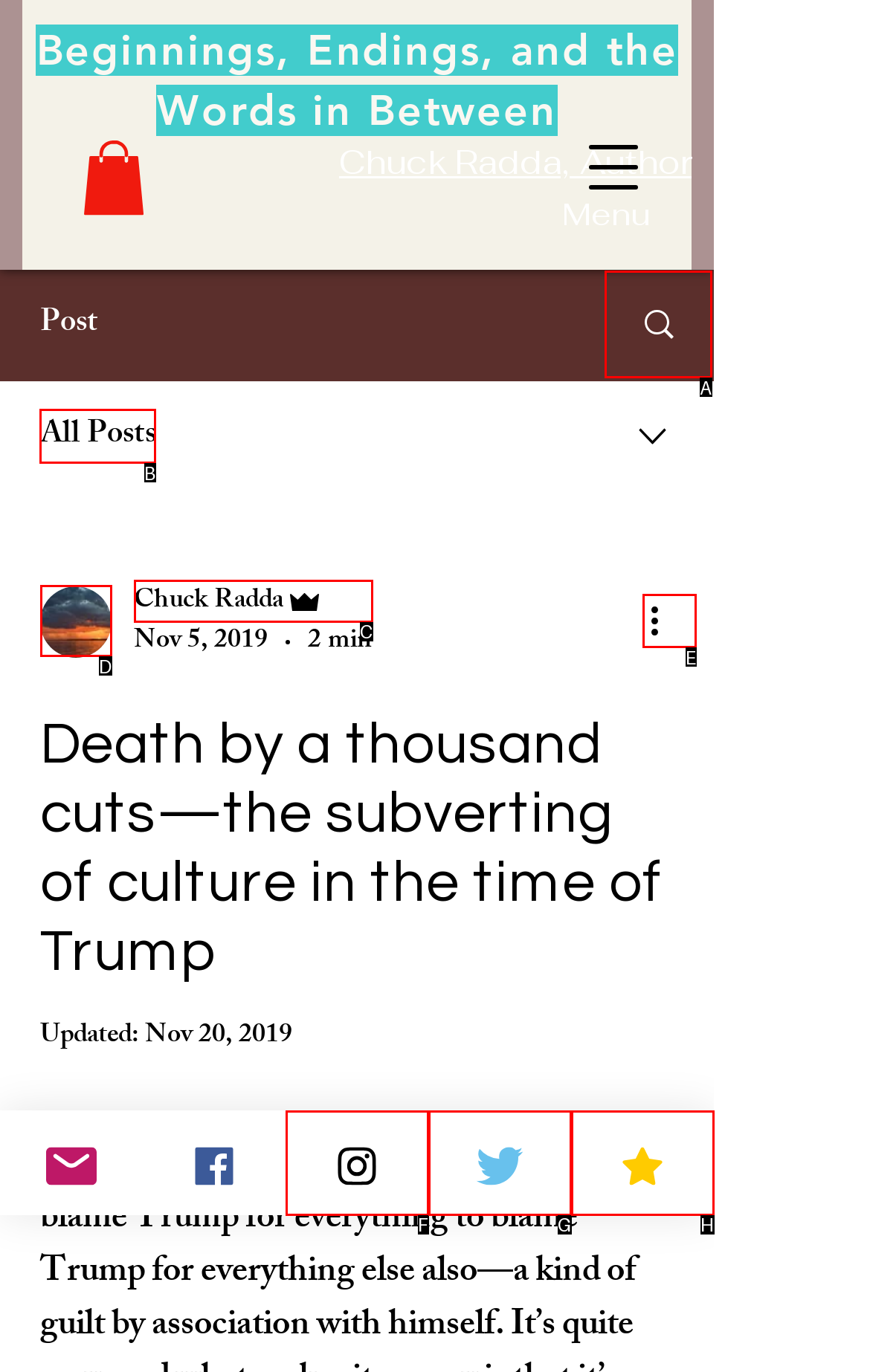Identify the correct UI element to click to achieve the task: Read the article '5 Tips to Improve your Code with Microsoft Azure'.
Answer with the letter of the appropriate option from the choices given.

None